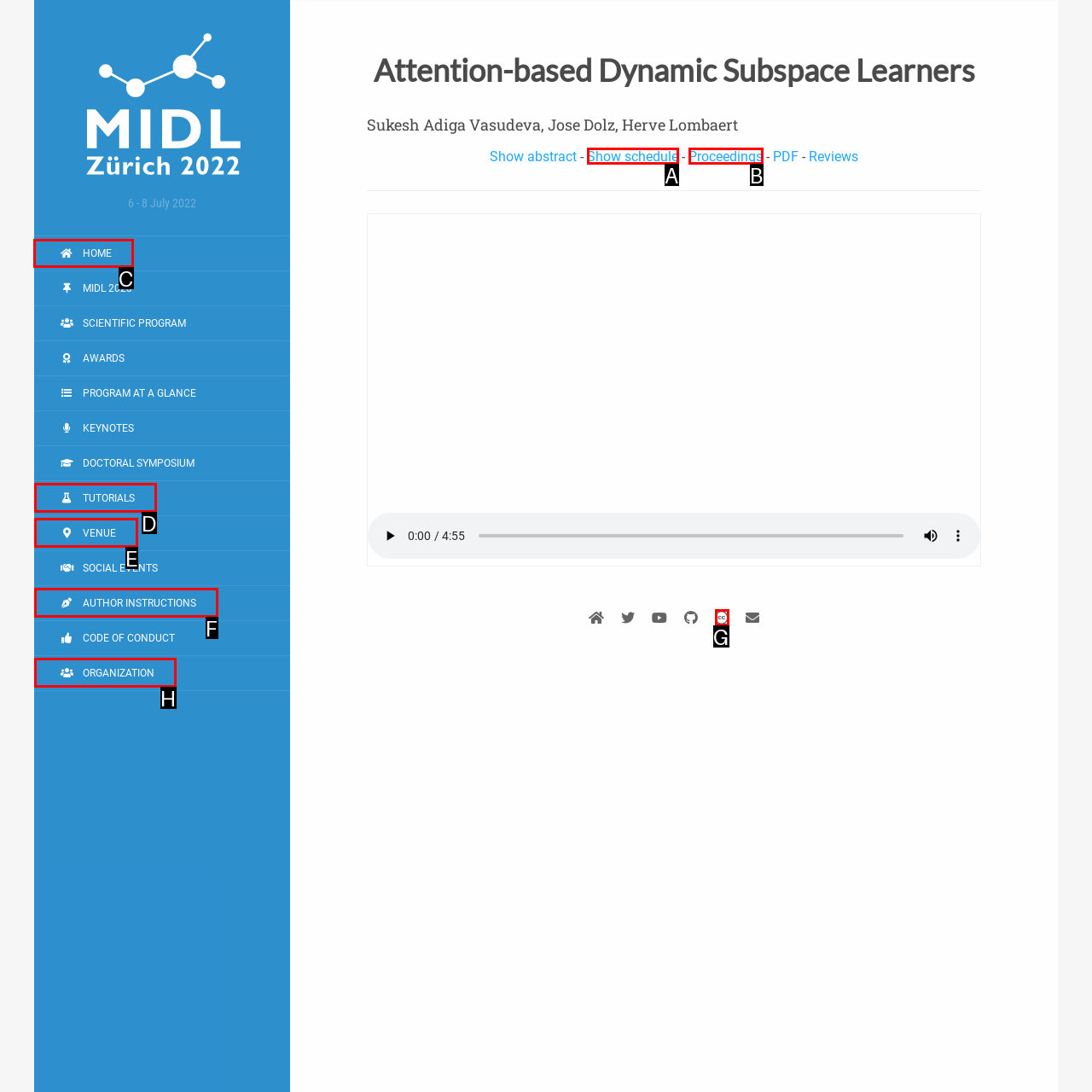Point out the specific HTML element to click to complete this task: Click on HOME Reply with the letter of the chosen option.

C